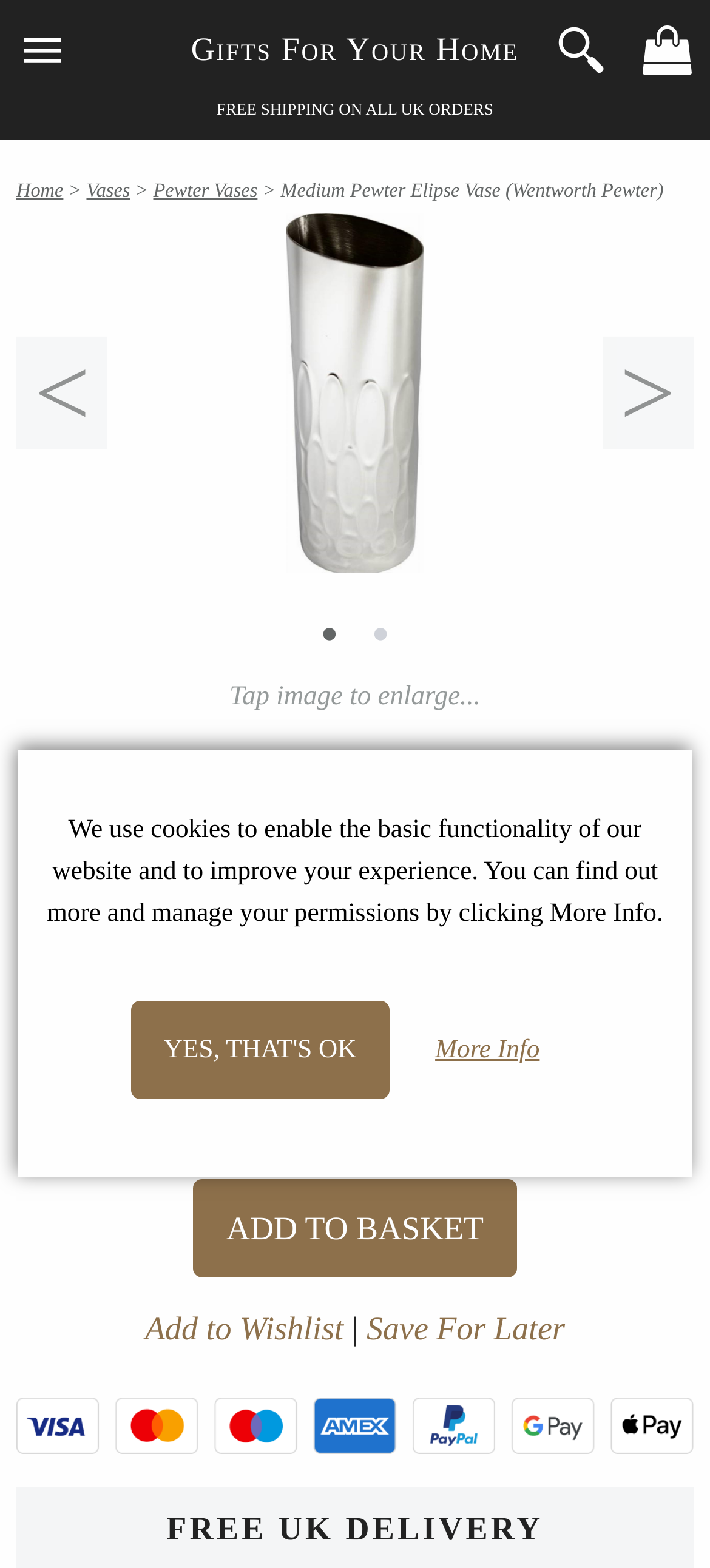What is the material of the vase?
From the image, provide a succinct answer in one word or a short phrase.

Pewter